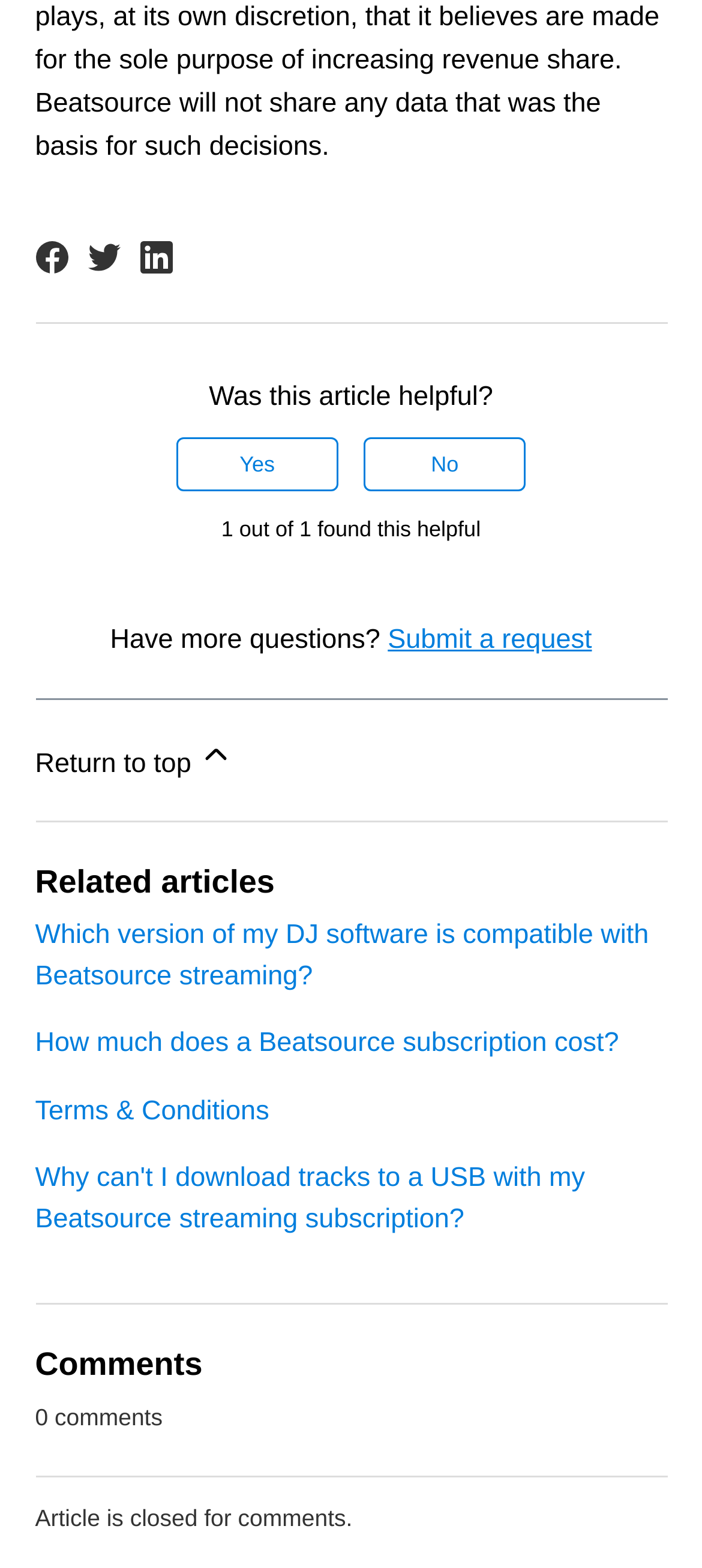Find the bounding box coordinates for the element that must be clicked to complete the instruction: "Share this page on Facebook". The coordinates should be four float numbers between 0 and 1, indicated as [left, top, right, bottom].

[0.05, 0.153, 0.096, 0.174]